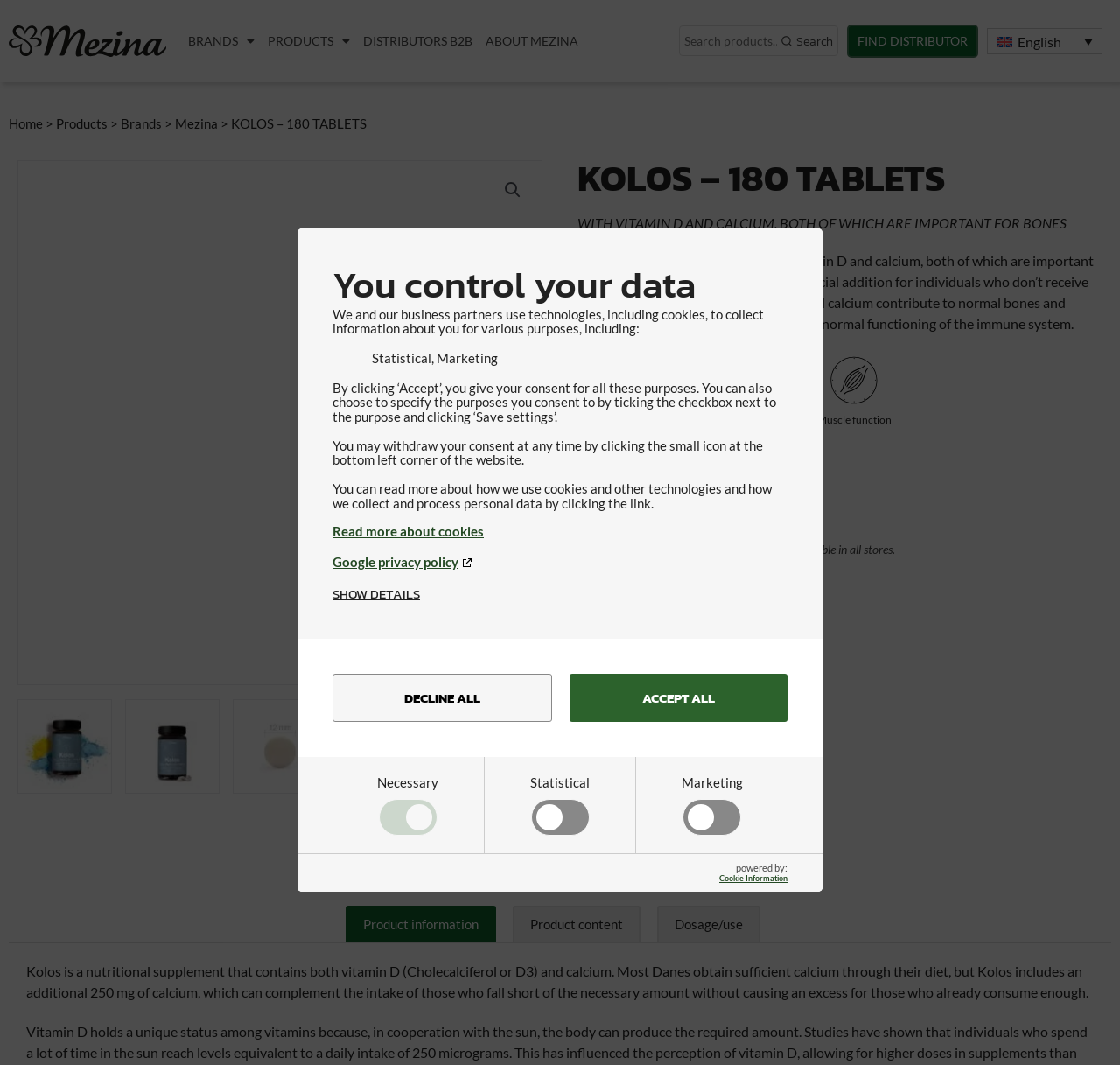Please identify the bounding box coordinates of the region to click in order to complete the given instruction: "Click on the link to Rachel's Twitter". The coordinates should be four float numbers between 0 and 1, i.e., [left, top, right, bottom].

None